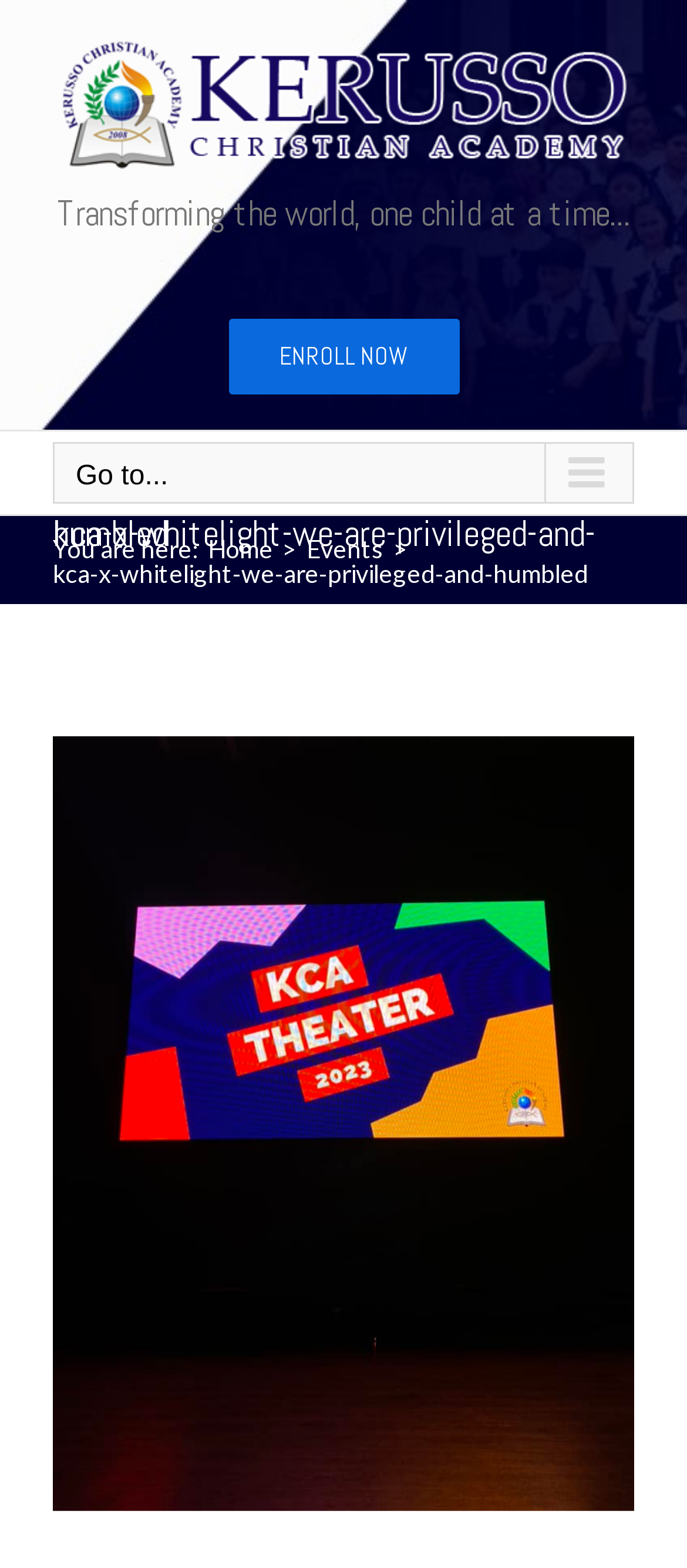What is the image on the webpage about?
Please answer the question with a detailed response using the information from the screenshot.

The image on the webpage is related to KCA x WHITELIGHT, which is an event or program of Kerusso Christian Academy. The image can be viewed in larger size by clicking on the 'View Larger Image' link.